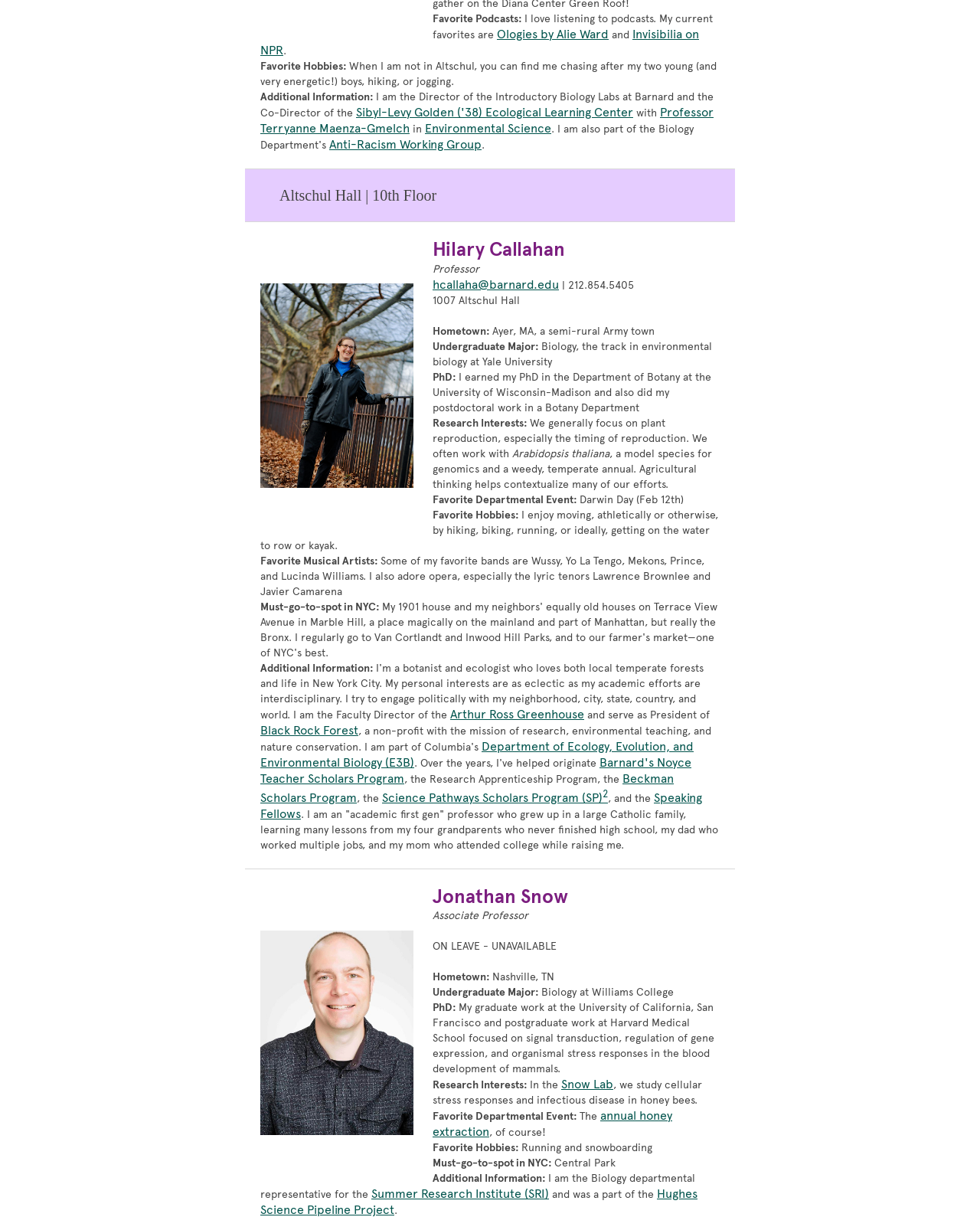What is the professor's favorite hobby?
From the image, provide a succinct answer in one word or a short phrase.

Moving